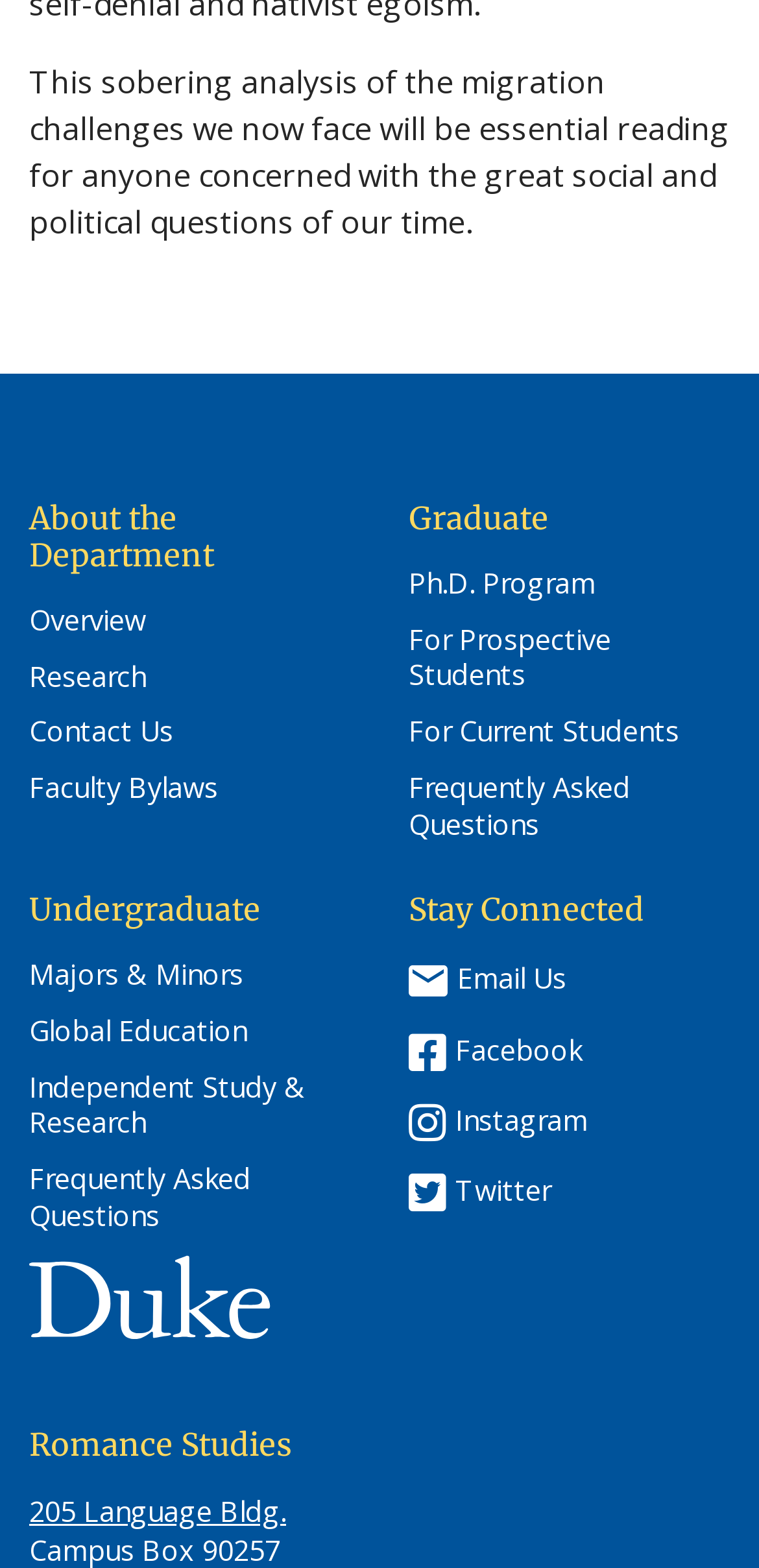Use a single word or phrase to answer the question: 
What is the name of the university?

Duke